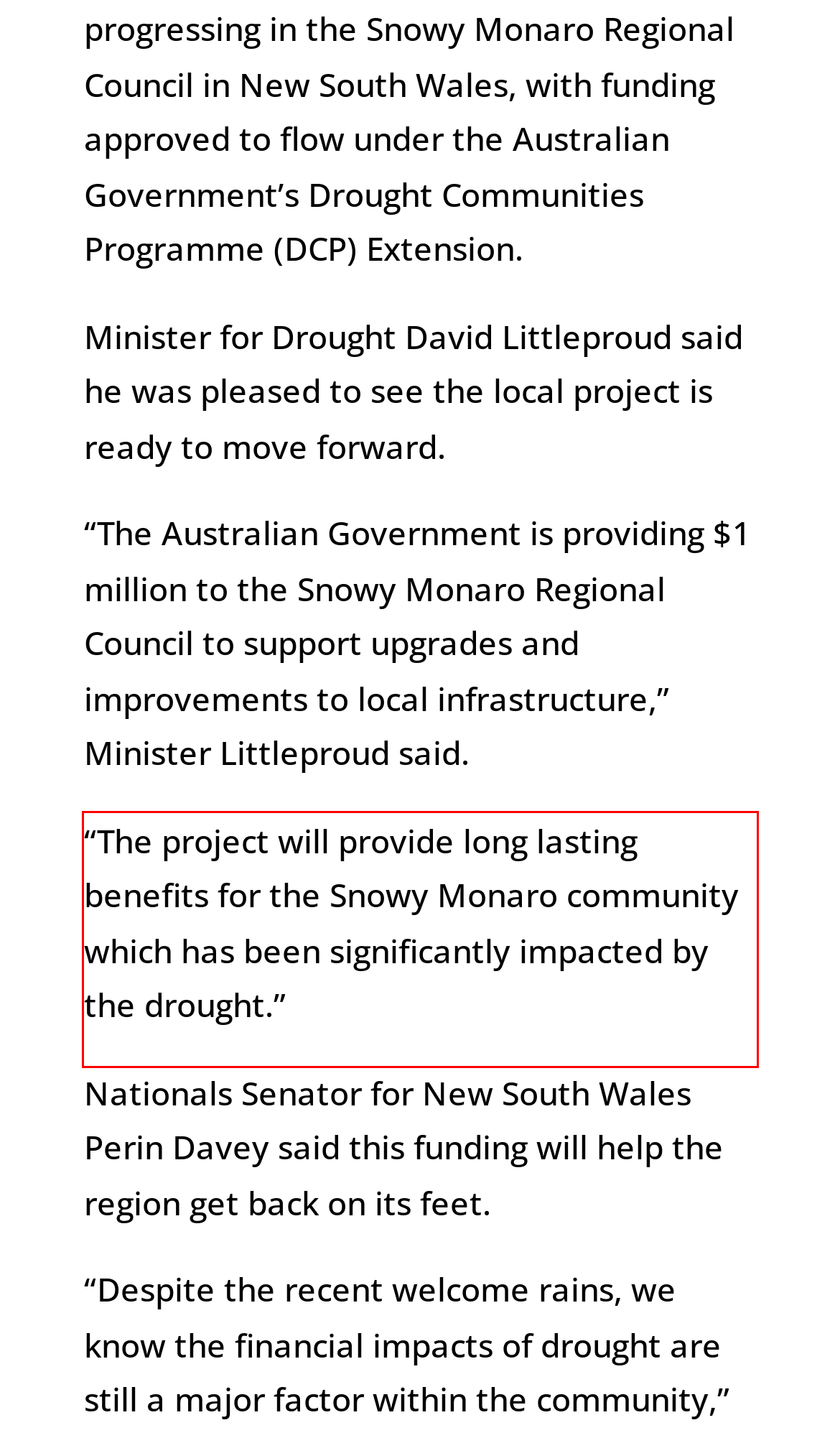Please examine the webpage screenshot containing a red bounding box and use OCR to recognize and output the text inside the red bounding box.

“The project will provide long lasting benefits for the Snowy Monaro community which has been significantly impacted by the drought.”